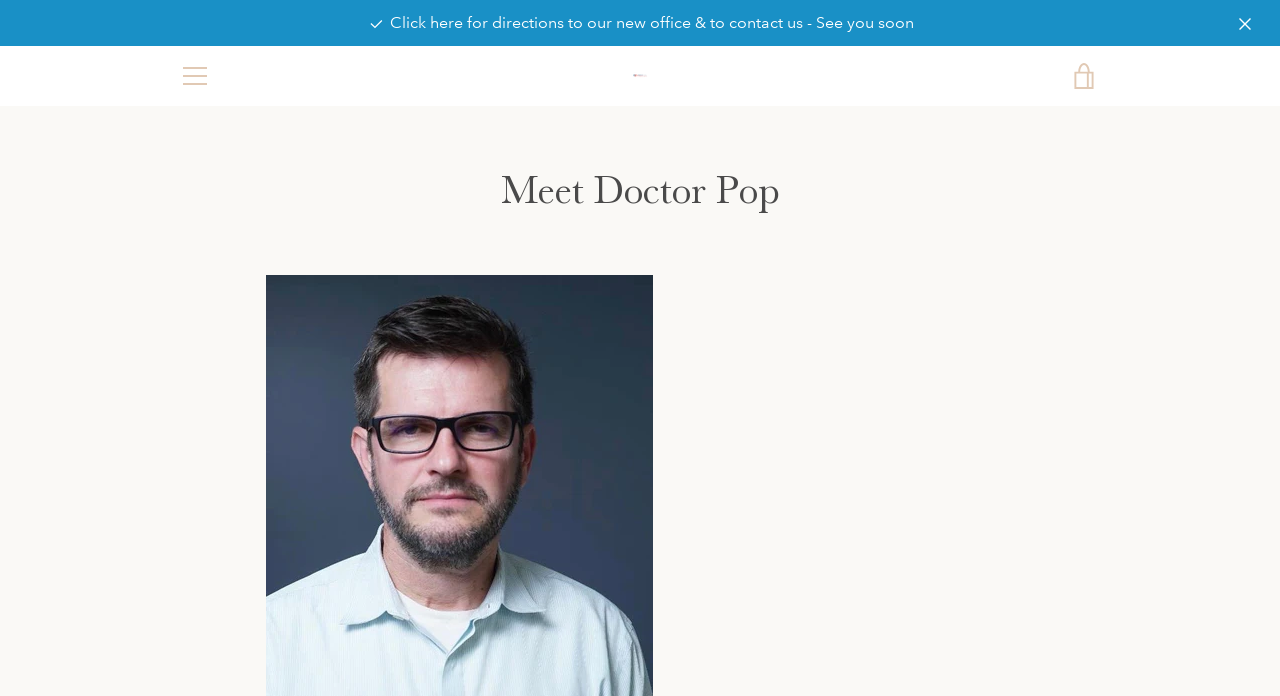What is the name of the doctor?
Please provide a single word or phrase as your answer based on the screenshot.

Dr. Adrian V. Pop